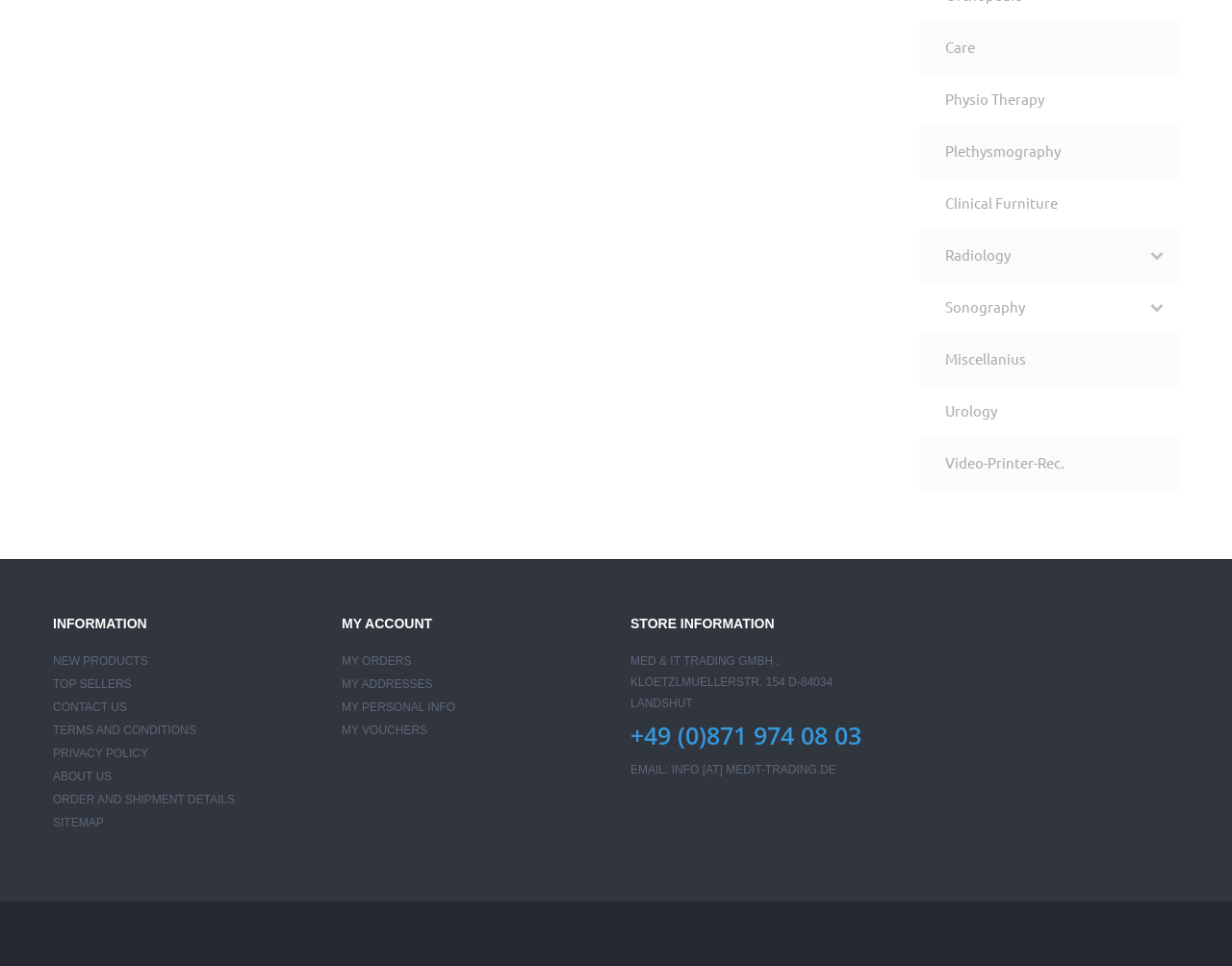What is the email address of the company?
Please elaborate on the answer to the question with detailed information.

I found the email address by looking at the 'STORE INFORMATION' section, where it is written as 'EMAIL: INFO [AT] MEDIT-TRADING.DE'.